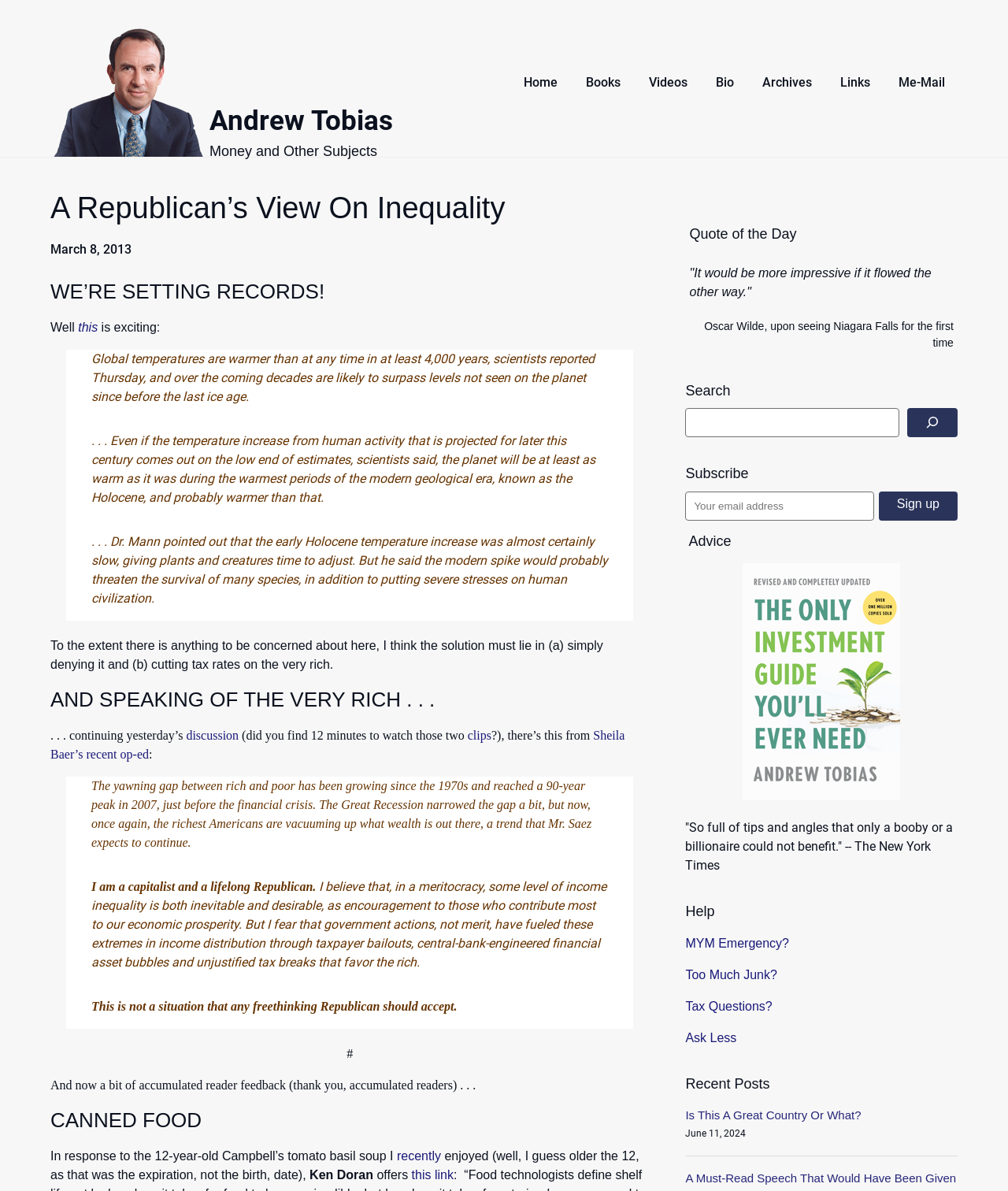Can you find the bounding box coordinates for the element to click on to achieve the instruction: "Read the 'Quote of the Day'"?

[0.684, 0.189, 0.946, 0.211]